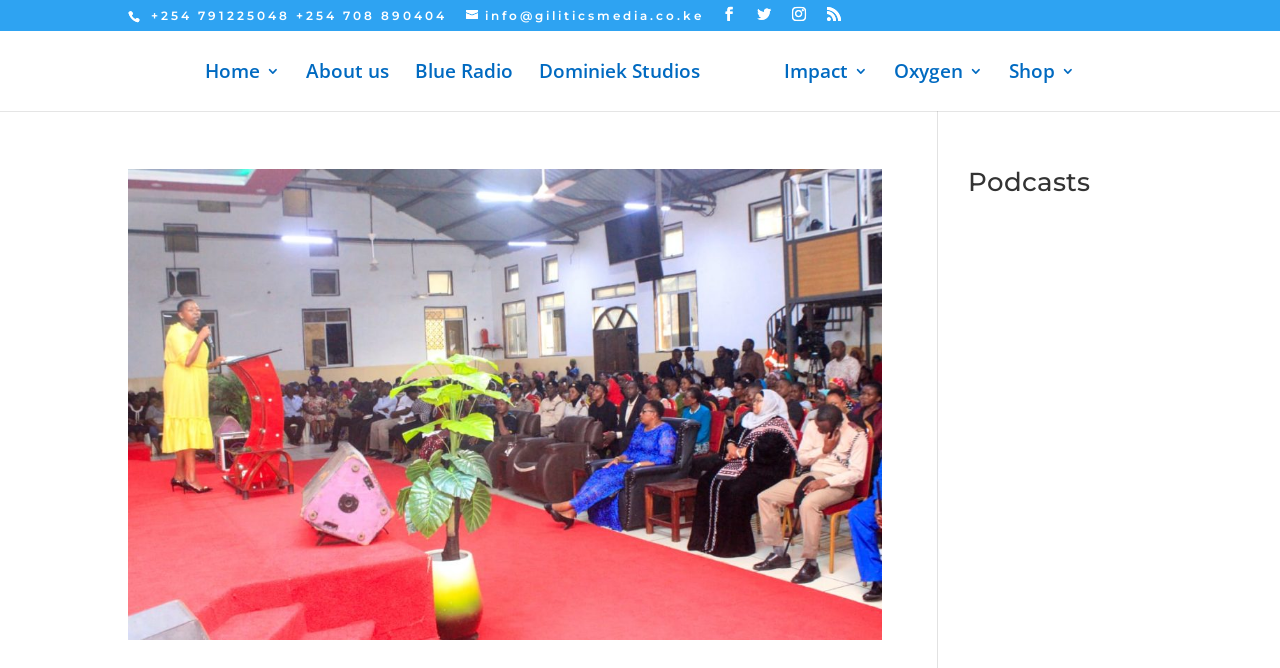Show the bounding box coordinates for the HTML element as described: "Shop".

[0.788, 0.096, 0.84, 0.166]